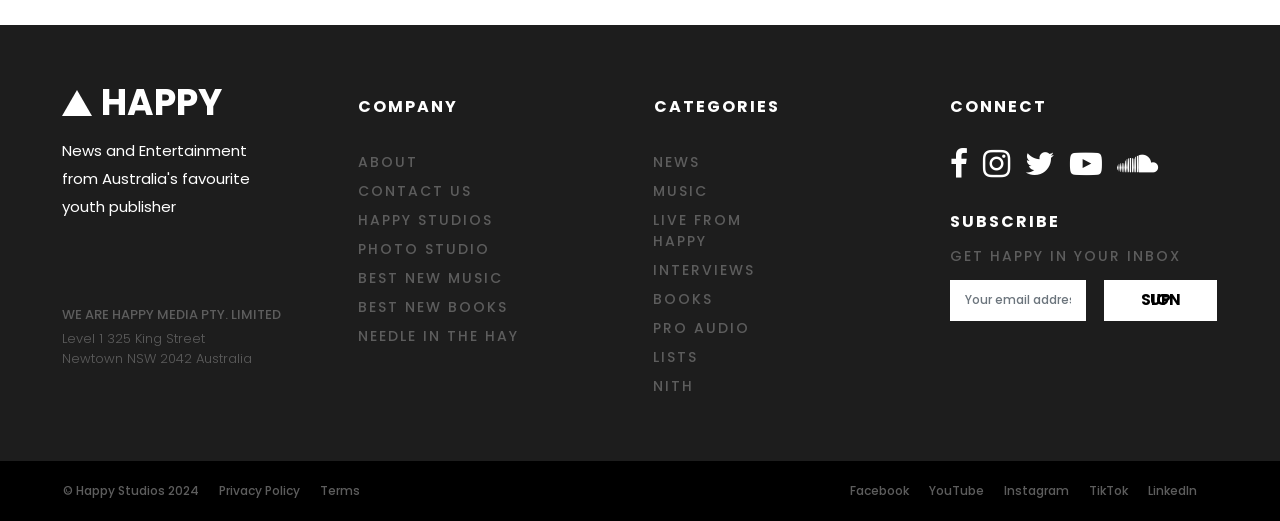Locate the bounding box coordinates of the clickable area to execute the instruction: "Click on Setup & Crack". Provide the coordinates as four float numbers between 0 and 1, represented as [left, top, right, bottom].

None